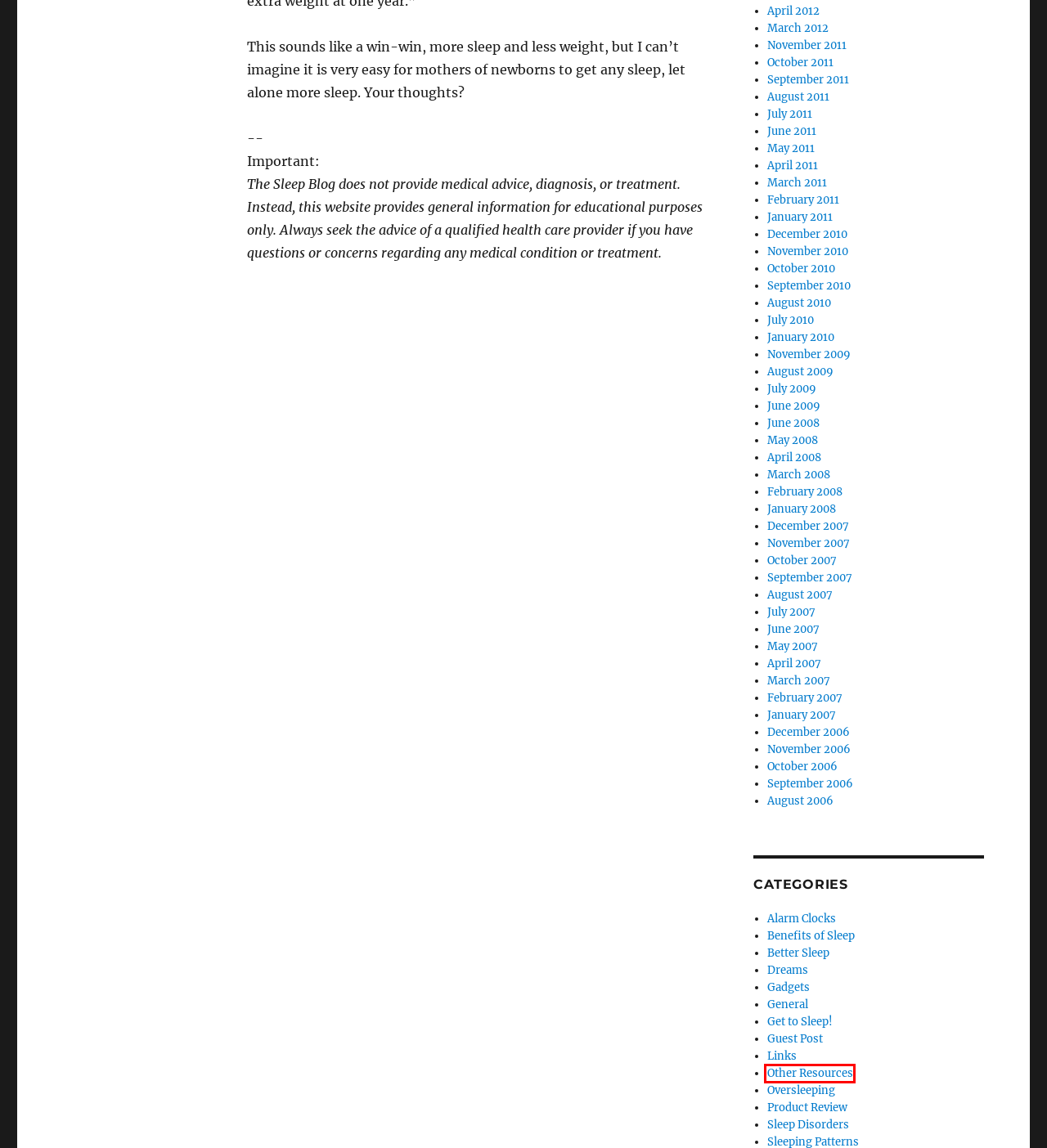You’re provided with a screenshot of a webpage that has a red bounding box around an element. Choose the best matching webpage description for the new page after clicking the element in the red box. The options are:
A. Sleep Disorders Archives - The Sleep Blog
B. Other Resources Archives - The Sleep Blog
C. November 2009 - The Sleep Blog
D. January 2008 - The Sleep Blog
E. March 2011 - The Sleep Blog
F. August 2007 - The Sleep Blog
G. September 2010 - The Sleep Blog
H. March 2007 - The Sleep Blog

B